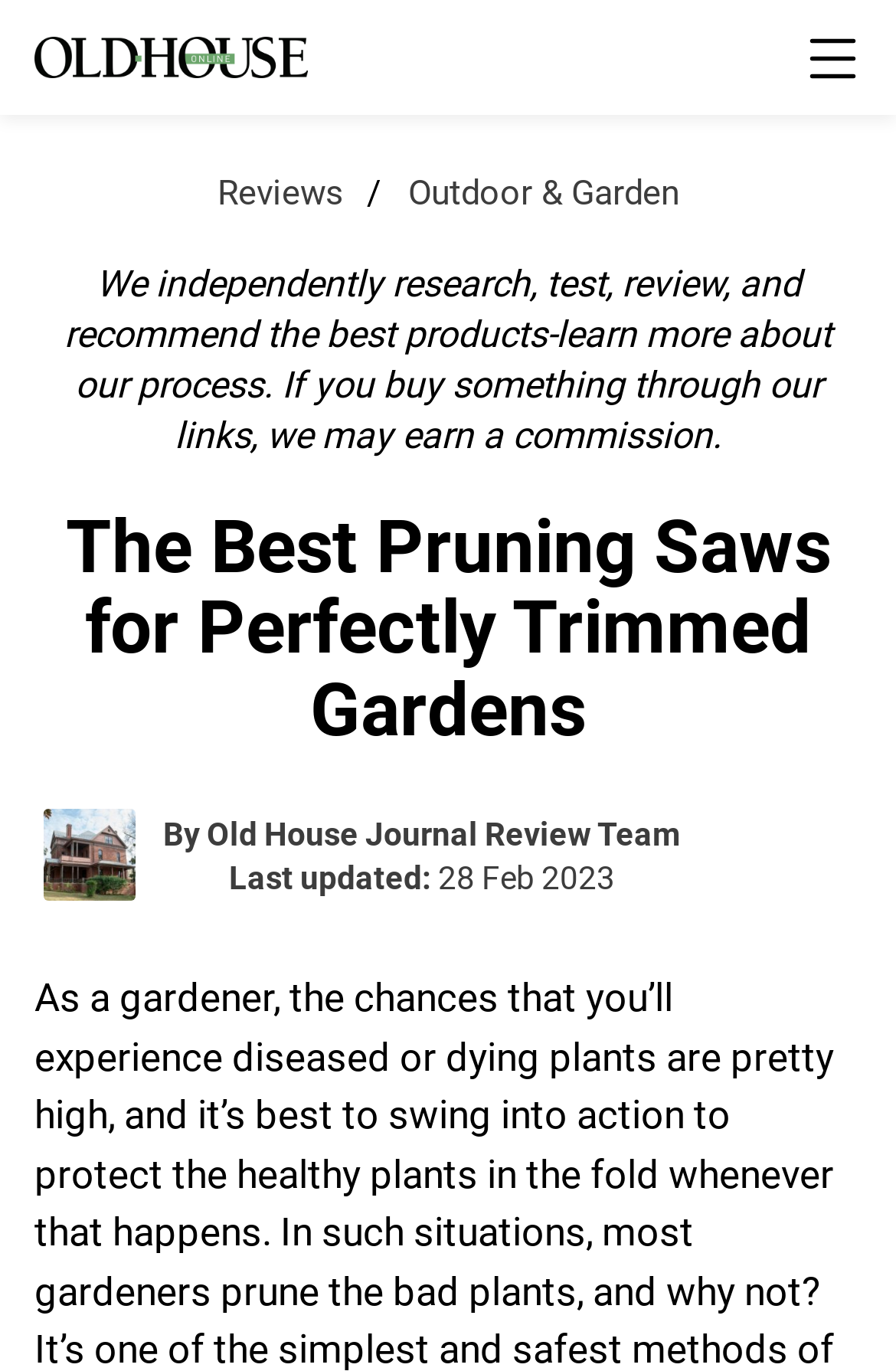How many categories are listed in the top navigation?
Based on the image, give a concise answer in the form of a single word or short phrase.

2